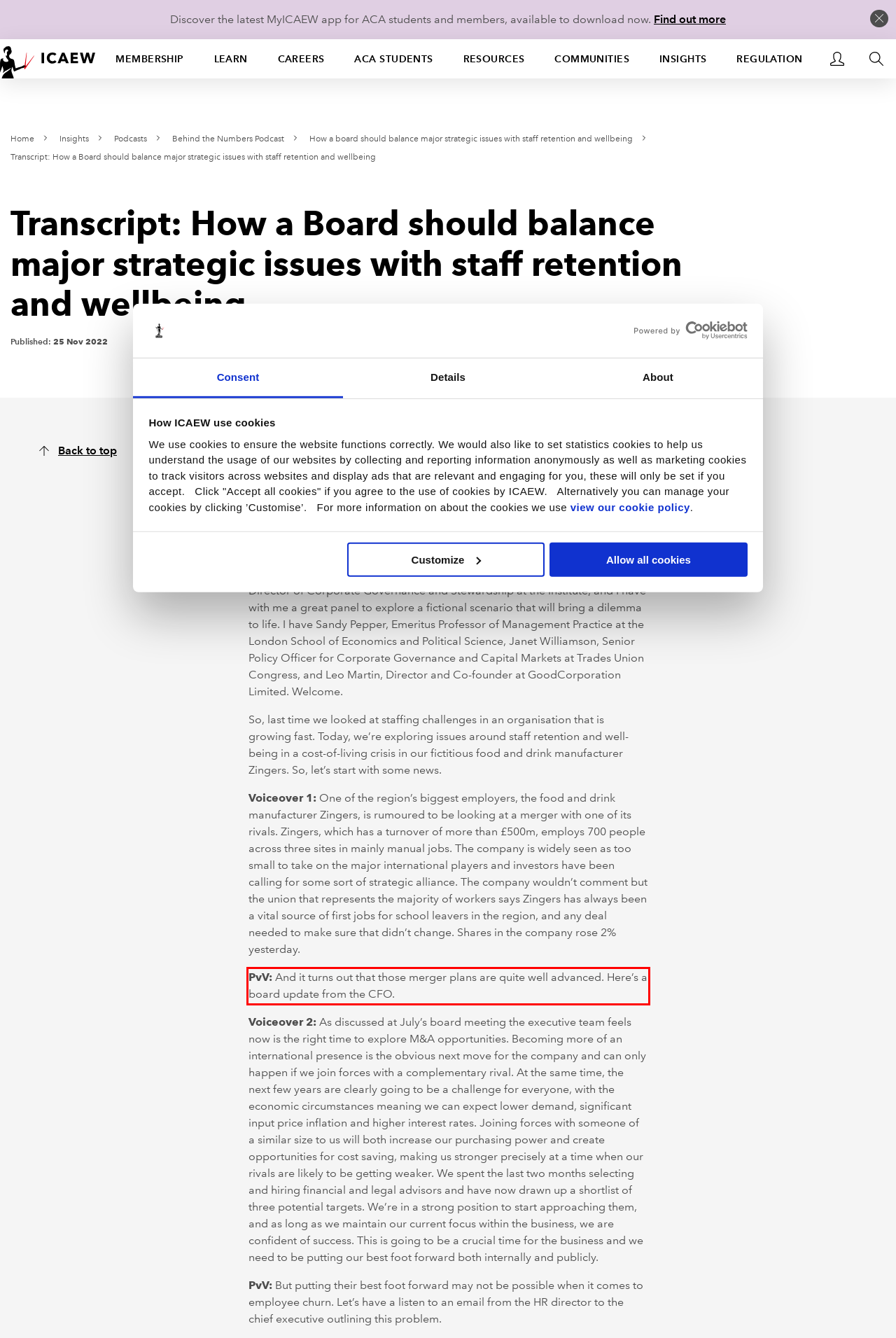Within the provided webpage screenshot, find the red rectangle bounding box and perform OCR to obtain the text content.

PvV: And it turns out that those merger plans are quite well advanced. Here’s a board update from the CFO.